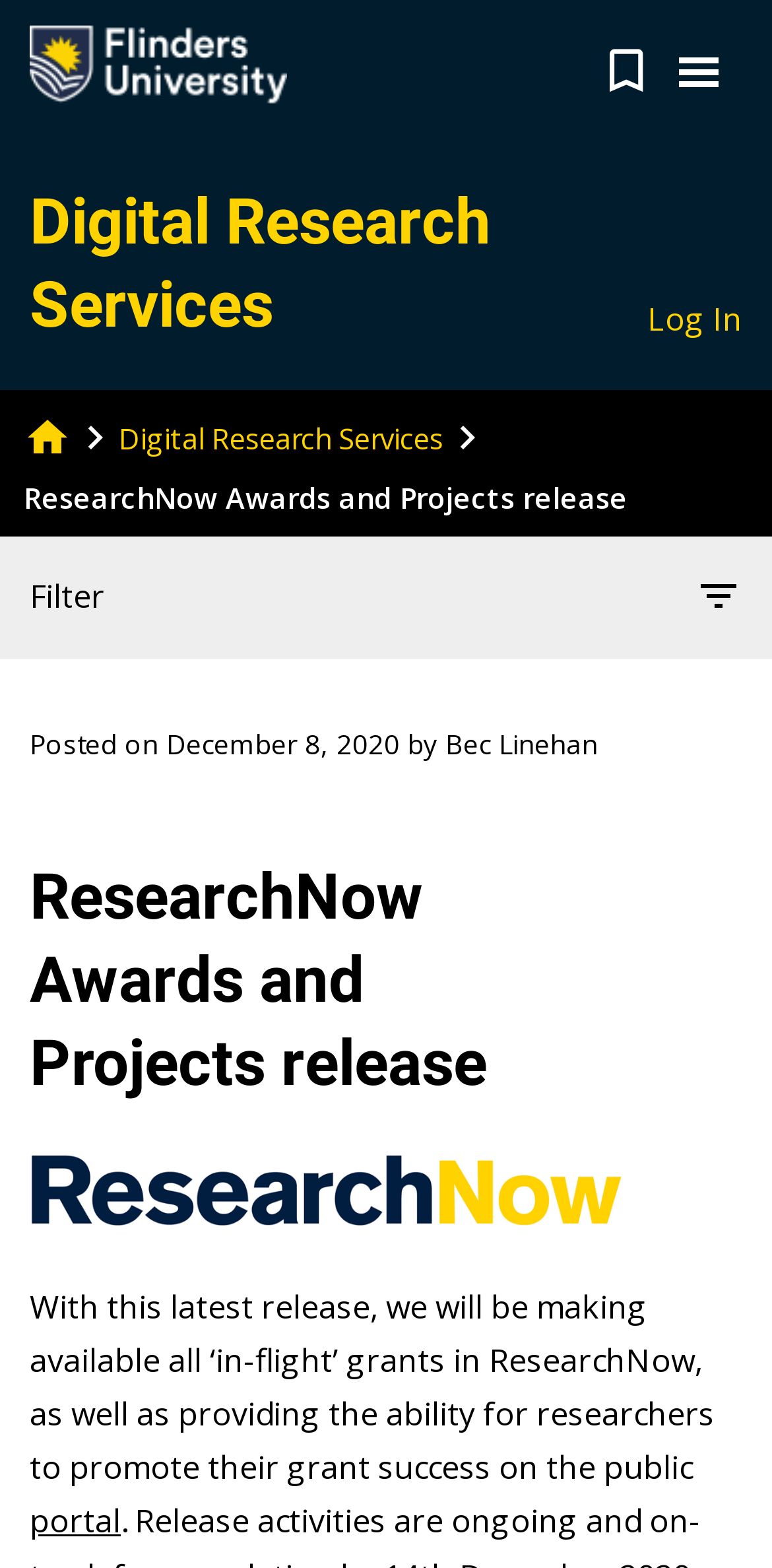Answer the following inquiry with a single word or phrase:
What is the name of the service provided by the university?

Digital Research Services